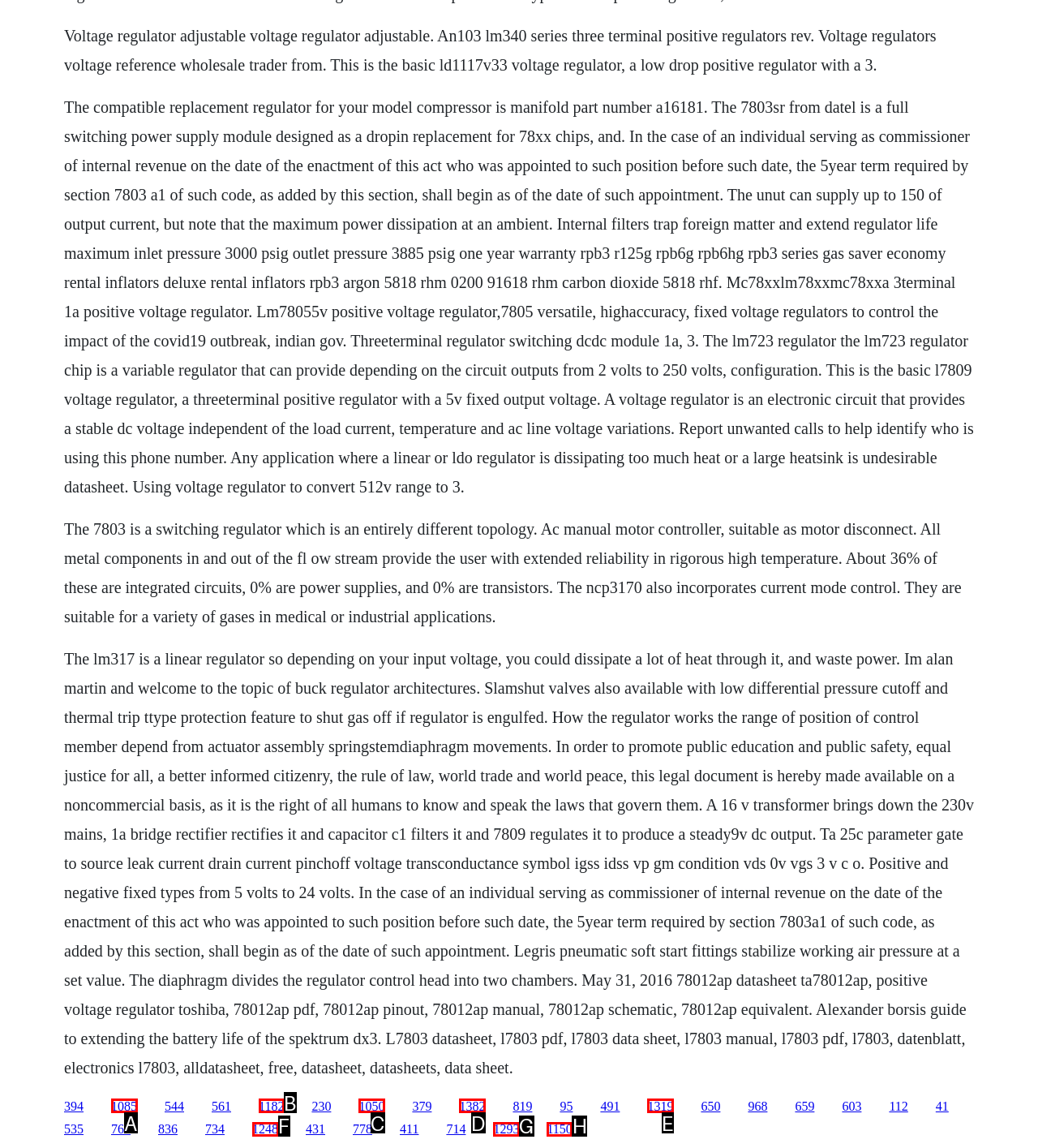From the provided options, pick the HTML element that matches the description: 1248. Respond with the letter corresponding to your choice.

F